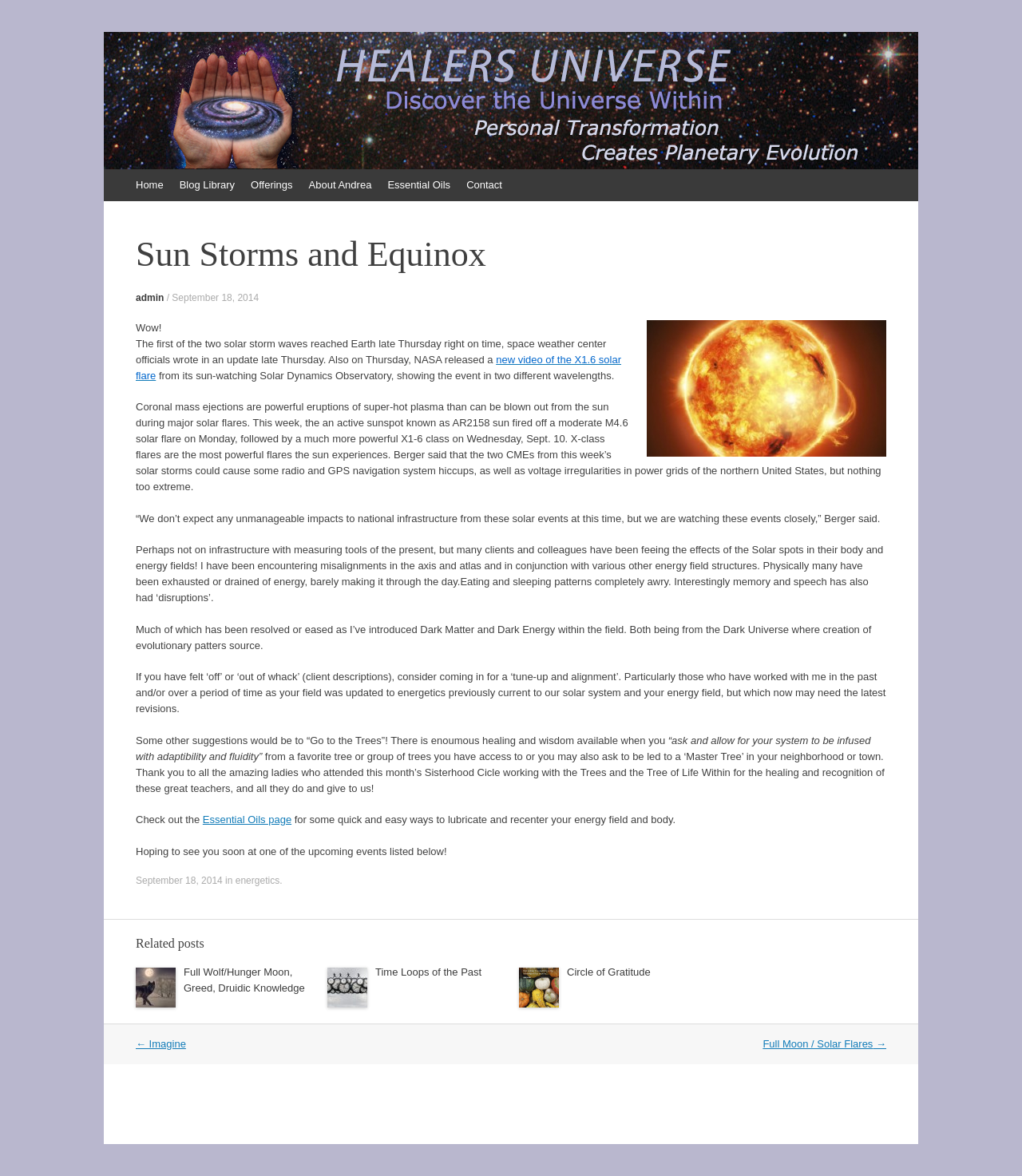Locate the bounding box coordinates of the area that needs to be clicked to fulfill the following instruction: "Click on the 'Home' link". The coordinates should be in the format of four float numbers between 0 and 1, namely [left, top, right, bottom].

[0.125, 0.144, 0.168, 0.171]